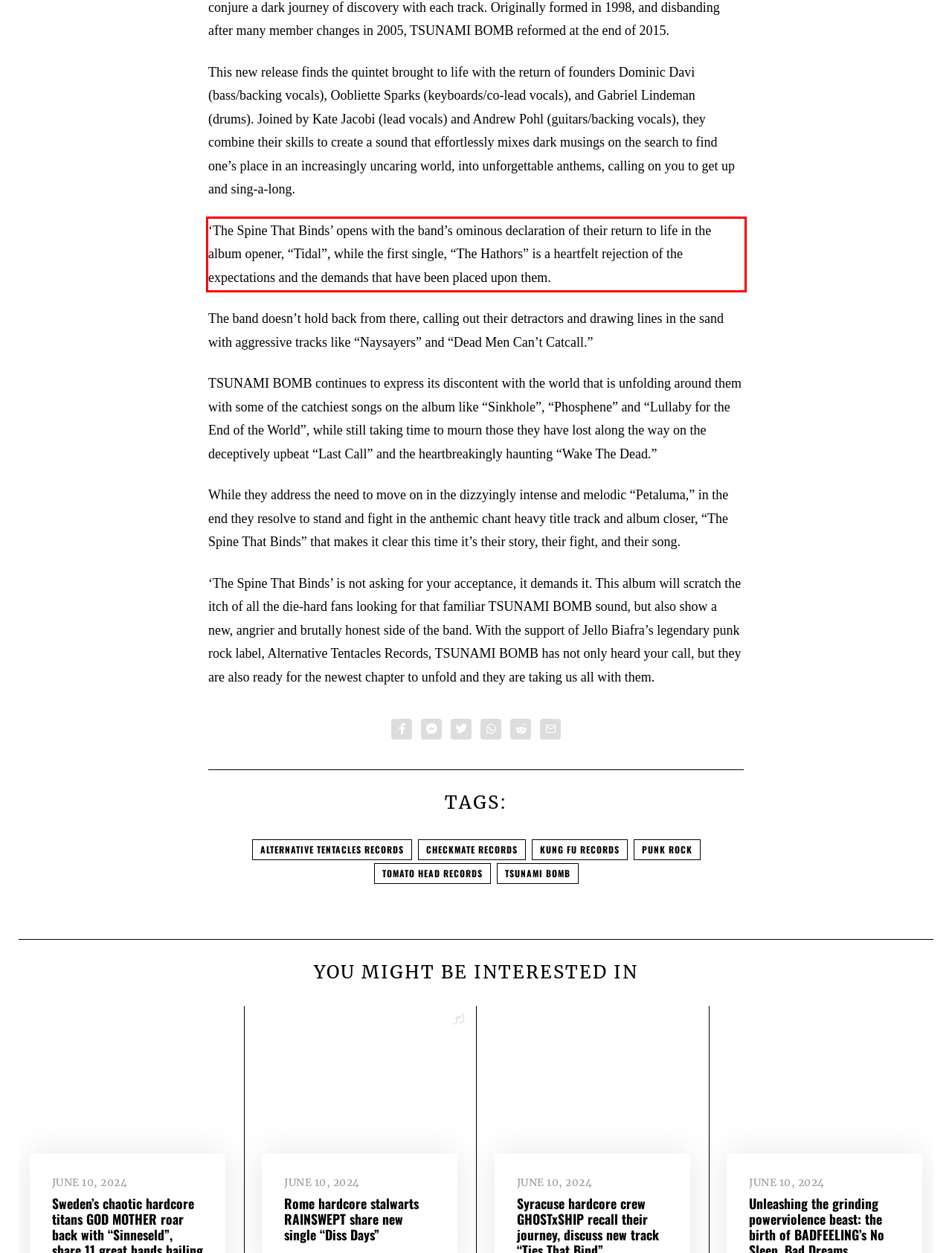Given a screenshot of a webpage, locate the red bounding box and extract the text it encloses.

‘The Spine That Binds’ opens with the band’s ominous declaration of their return to life in the album opener, “Tidal”, while the first single, “The Hathors” is a heartfelt rejection of the expectations and the demands that have been placed upon them.